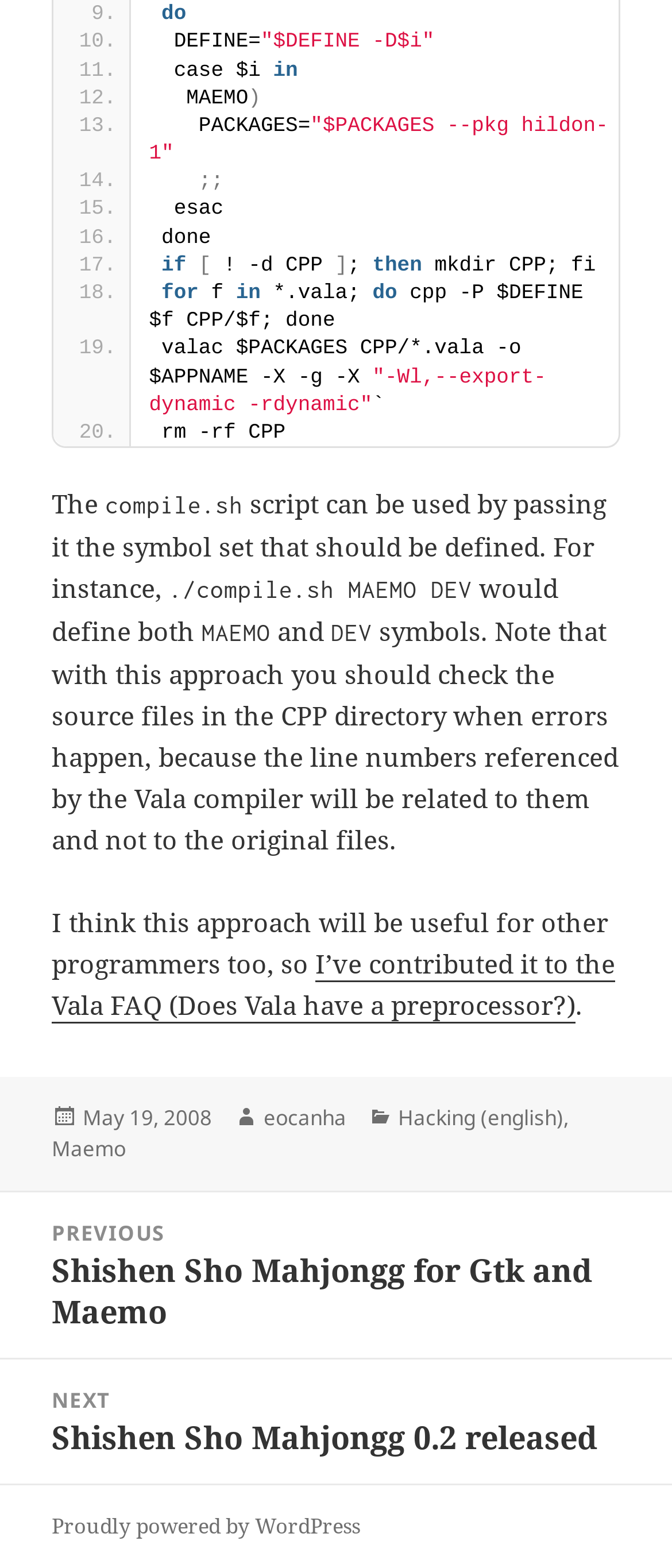With reference to the screenshot, provide a detailed response to the question below:
What is the name of the script file?

I found the StaticText element with the text 'compile.sh' at coordinates [0.156, 0.313, 0.361, 0.331], which is likely the name of the script file.